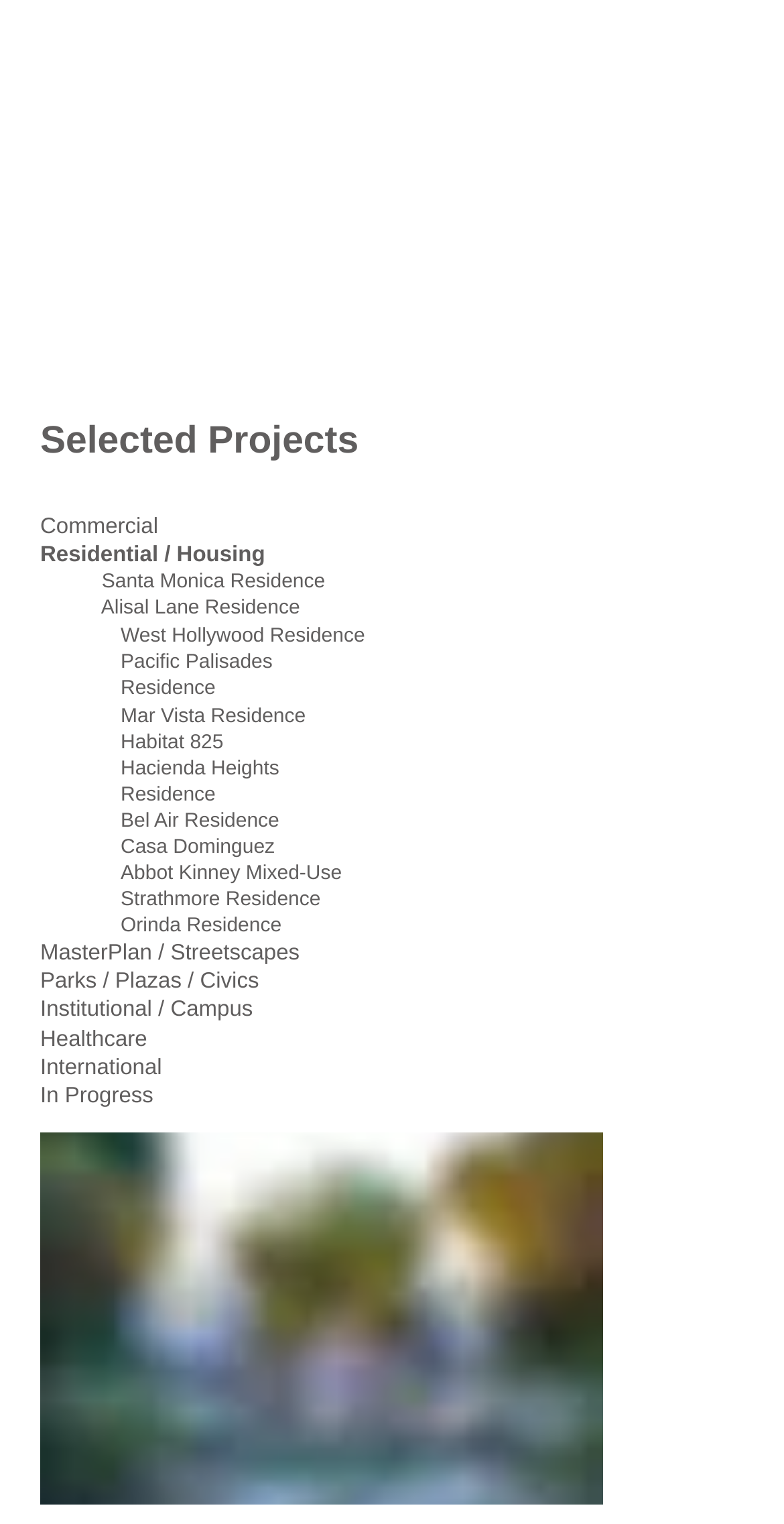Based on the provided description, "Skip Hire Berkshire", find the bounding box of the corresponding UI element in the screenshot.

None